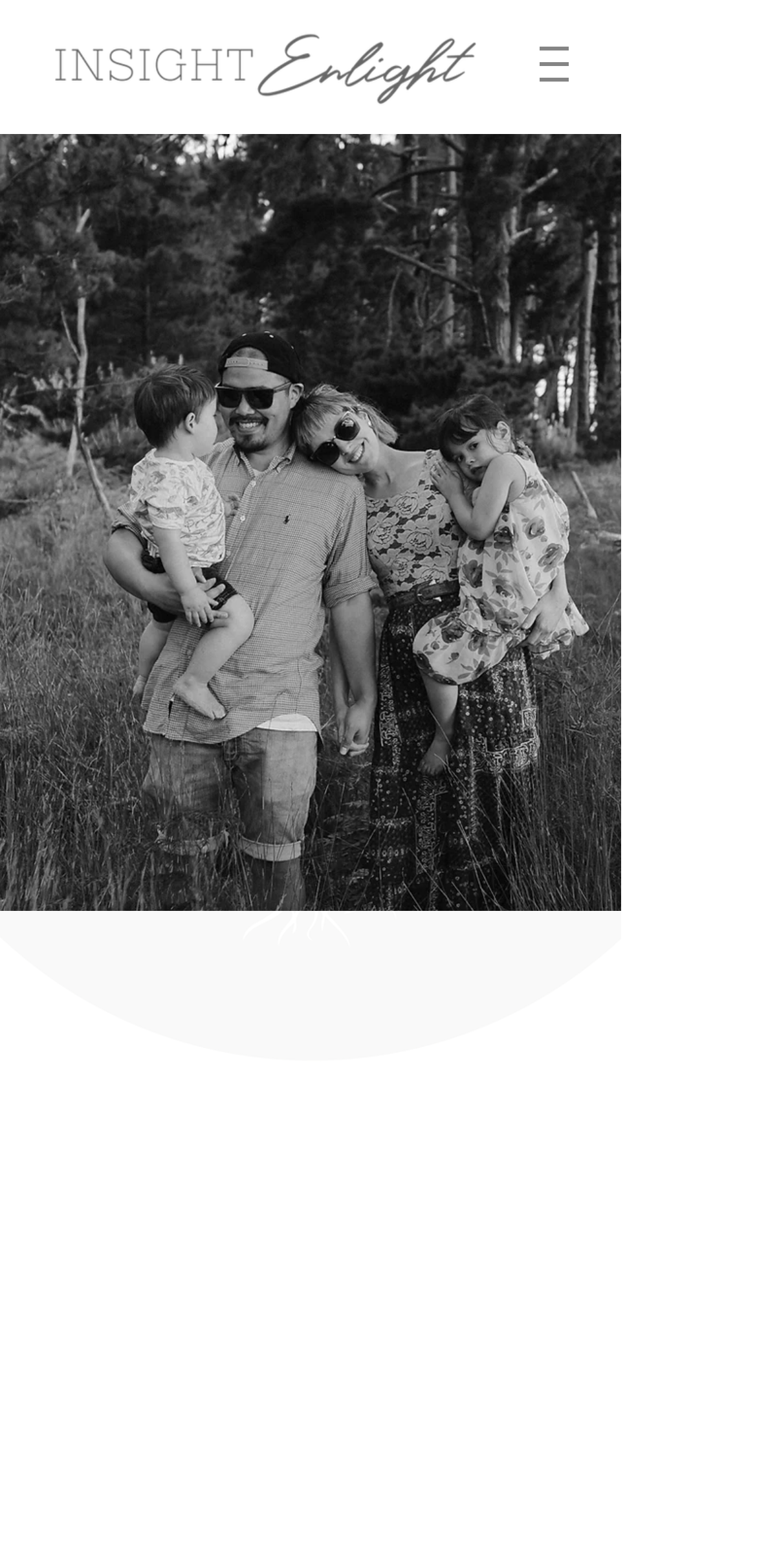Illustrate the webpage's structure and main components comprehensively.

The webpage is about Insight Enlight Photography, a wedding photographer based in Tauranga, Bay of Plenty. At the top left corner, there is a logo image of Insight Enlight Photography, and next to it, there is a navigation menu button with a small icon. 

Below the logo, there is a large background image that takes up most of the page, showcasing the photographer's work. On top of this background image, there is a heading "ABOUT ME" in the middle of the page. 

Under the "ABOUT ME" heading, there are three lines of text that introduce the photographer, Seng Kit. The text states that he lives in Tauranga with his wife and two children, and that he enjoys outdoor activities and photography in his free time. 

At the top right corner, there is a link image with the text "Insight-Enlight-Photography-New-Zealand-Wedding-Photographer.png", which is likely a link to the photographer's main page or portfolio.